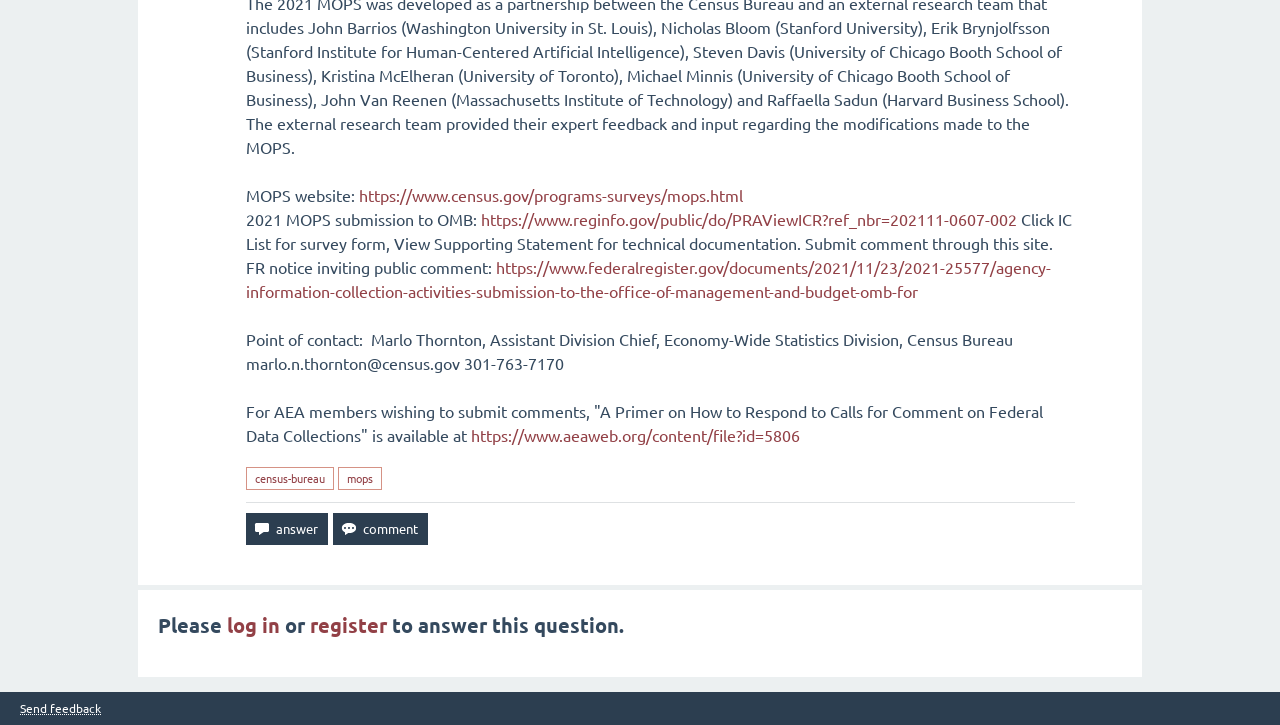Could you specify the bounding box coordinates for the clickable section to complete the following instruction: "Submit a comment"?

[0.26, 0.708, 0.334, 0.752]